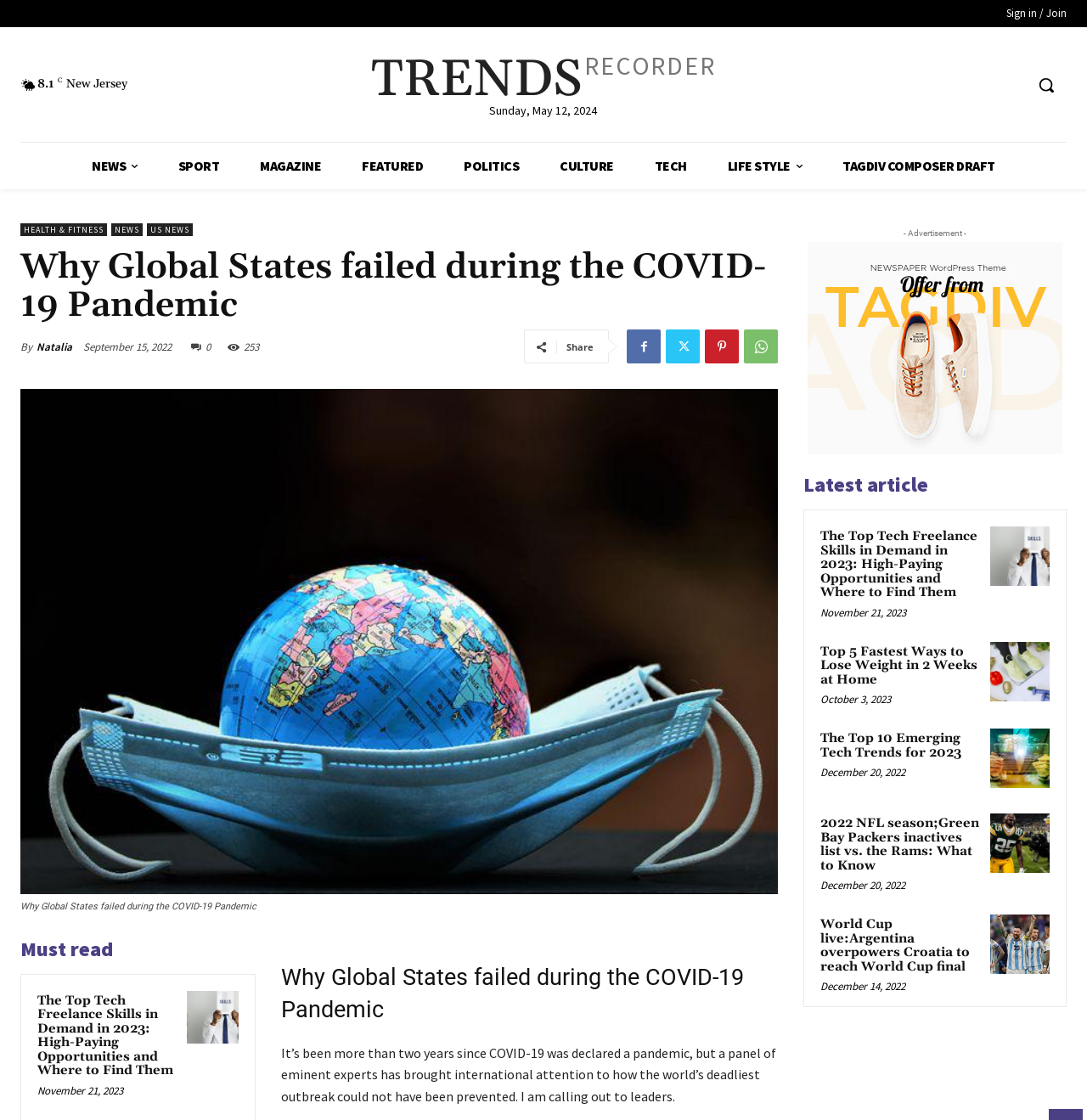Give a complete and precise description of the webpage's appearance.

This webpage appears to be a news article page from Trends Recorder, with a focus on the COVID-19 pandemic. At the top, there is a navigation menu with links to various sections, including News, Sport, Magazine, and more. Below the navigation menu, there is a search bar and a button to sign in or join.

The main article is titled "Why Global States failed during the COVID-19 Pandemic" and is written by Natalia. The article discusses how a panel of experts has brought international attention to the failures of global states in responding to the pandemic. The article is accompanied by a figure with a caption.

To the right of the main article, there is a section with links to related articles, including "The Top Tech Freelance Skills in Demand in 2023" and "Top 5 Fastest Ways to Lose Weight in 2 Weeks at Home". Each article has a heading, a link, and a timestamp.

Below the main article, there is a section with more links to articles, including "2022 NFL season; Green Bay Packers inactives list vs. the Rams: What to Know" and "World Cup live: Argentina overpowers Croatia to reach World Cup final". Again, each article has a heading, a link, and a timestamp.

There are also several advertisements and promotional links scattered throughout the page, including a large banner ad at the bottom. Overall, the page has a cluttered but organized layout, with a focus on presenting a variety of news articles and related content to the user.